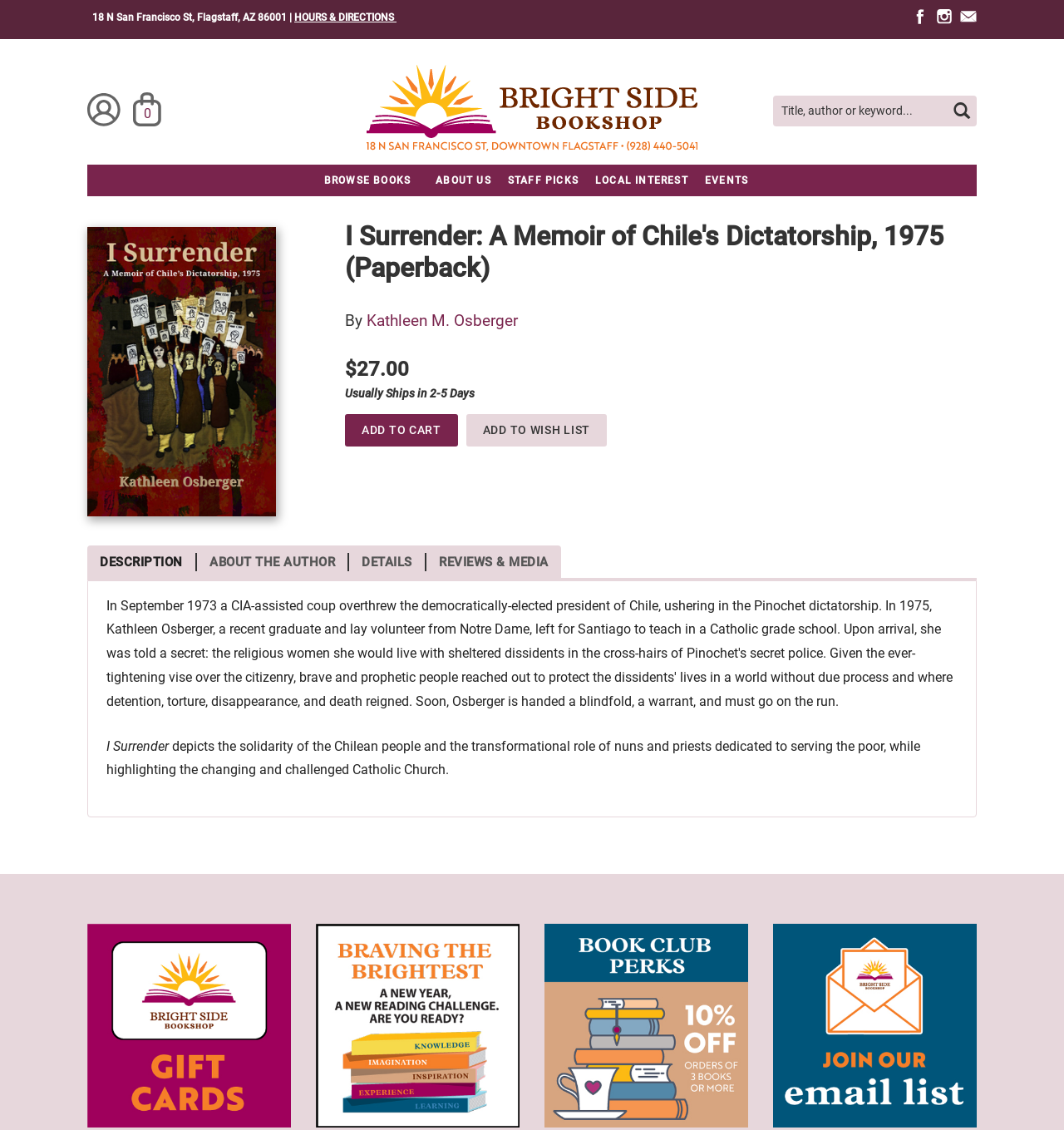Please locate the bounding box coordinates of the element's region that needs to be clicked to follow the instruction: "Check hours and directions". The bounding box coordinates should be provided as four float numbers between 0 and 1, i.e., [left, top, right, bottom].

[0.277, 0.01, 0.373, 0.021]